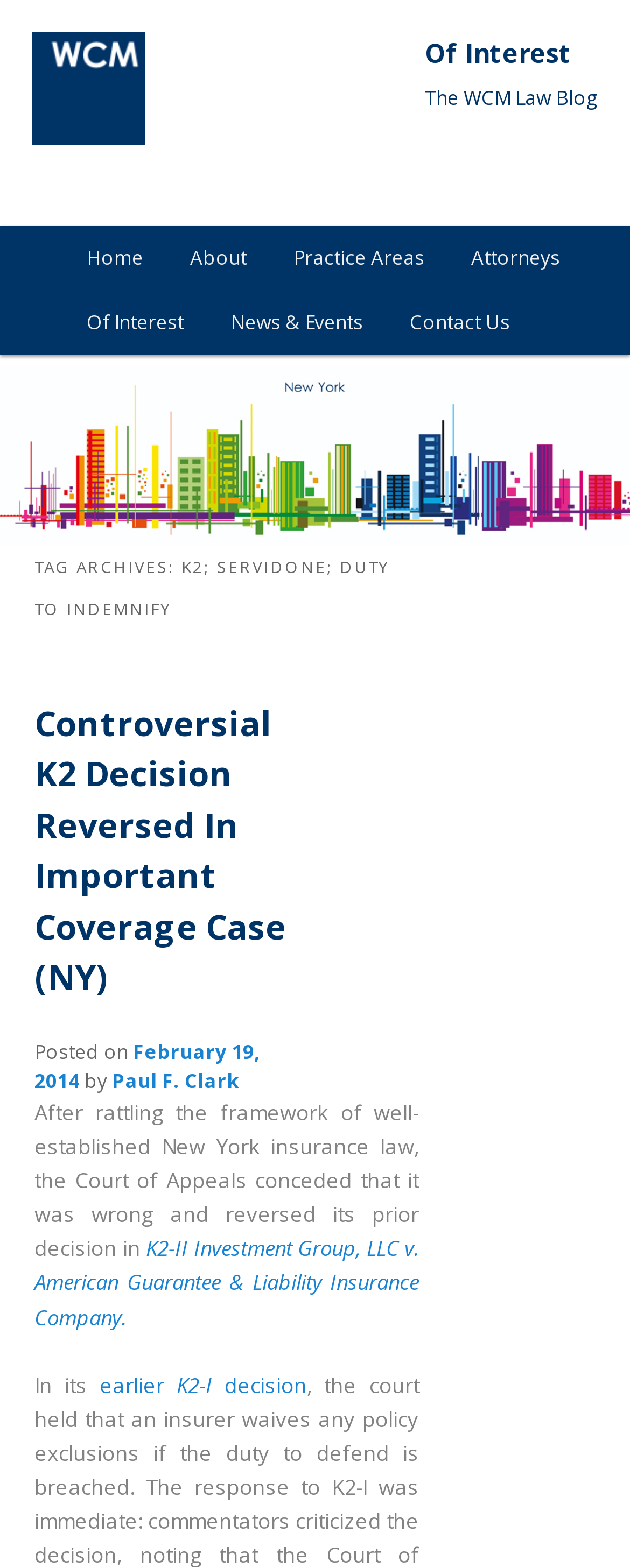Locate the bounding box coordinates of the clickable part needed for the task: "contact us".

[0.613, 0.185, 0.847, 0.226]